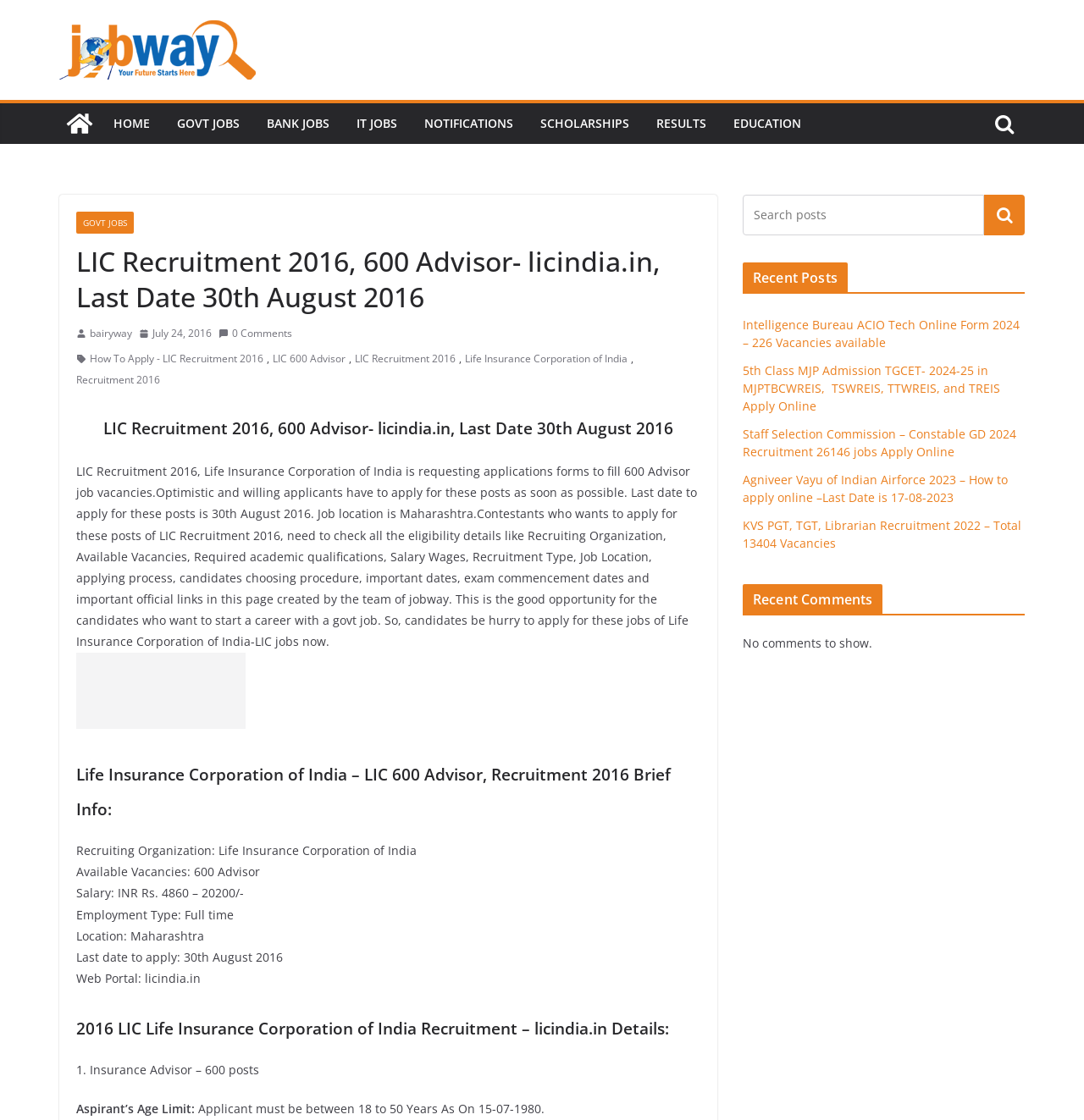Identify the coordinates of the bounding box for the element that must be clicked to accomplish the instruction: "View LIC Recruitment 2016 details".

[0.07, 0.218, 0.646, 0.281]